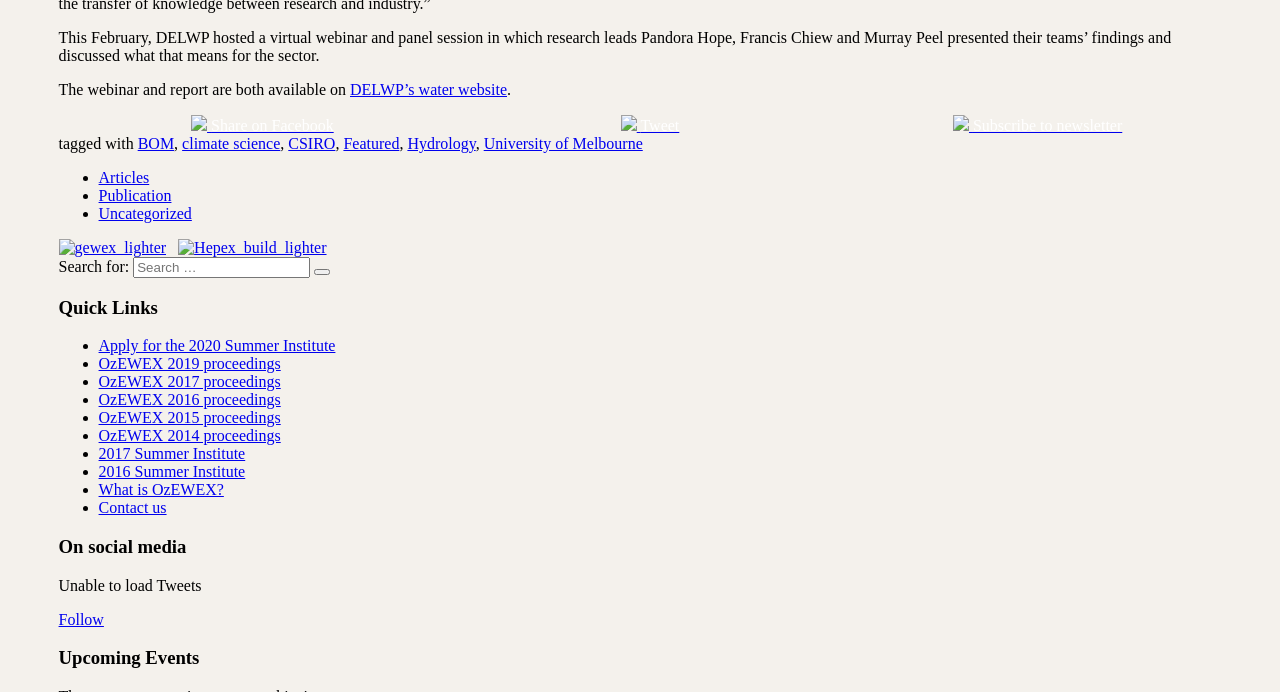What is the purpose of the search box?
Look at the image and provide a short answer using one word or a phrase.

Search for articles